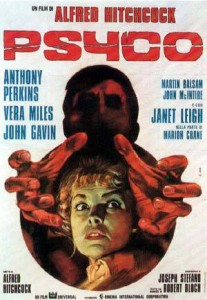Answer the question below using just one word or a short phrase: 
What is the name of the film?

Psycho